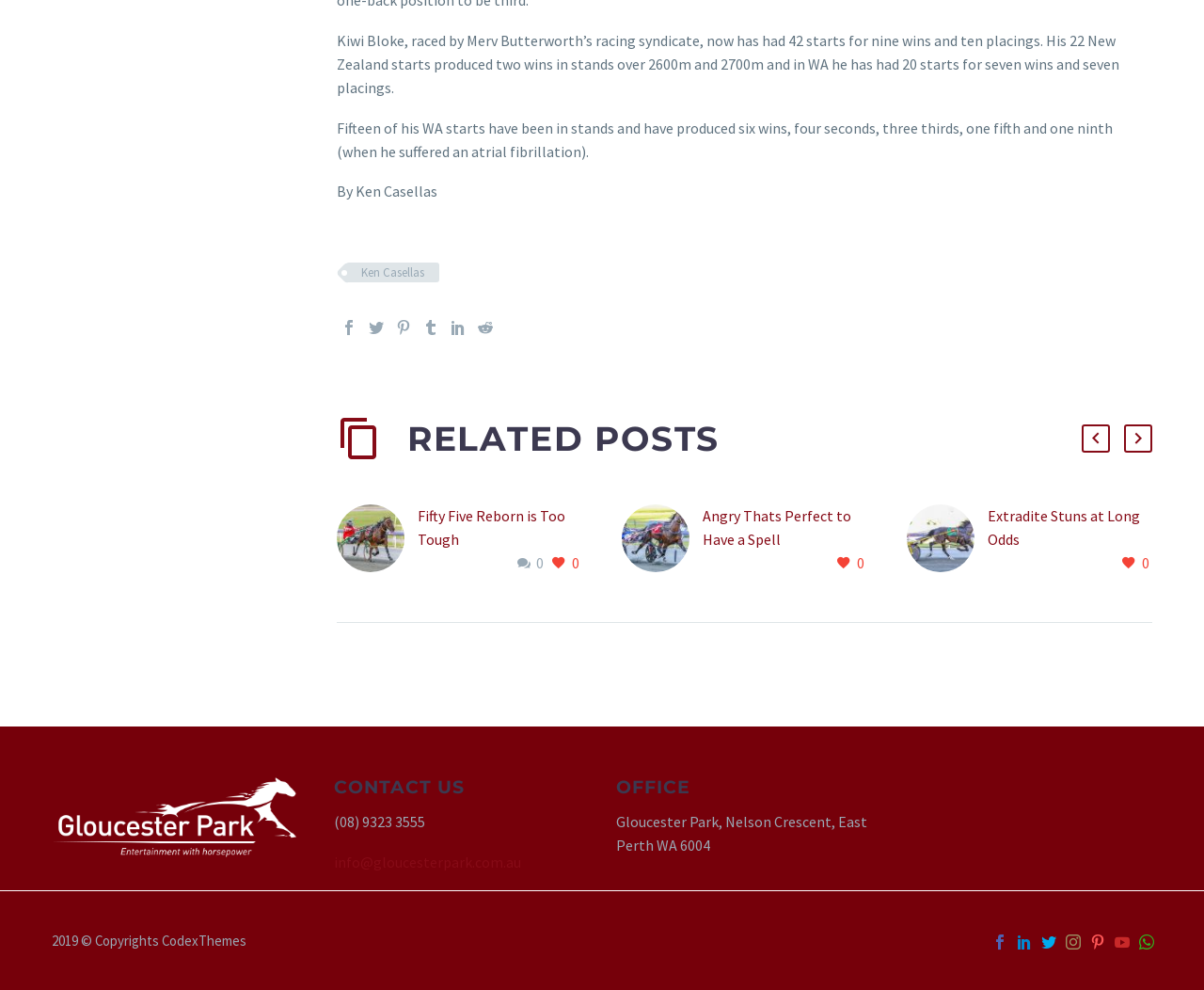Please identify the bounding box coordinates of the region to click in order to complete the given instruction: "Read the related post Fifty Five Reborn is Too Tough". The coordinates should be four float numbers between 0 and 1, i.e., [left, top, right, bottom].

[0.347, 0.512, 0.47, 0.554]